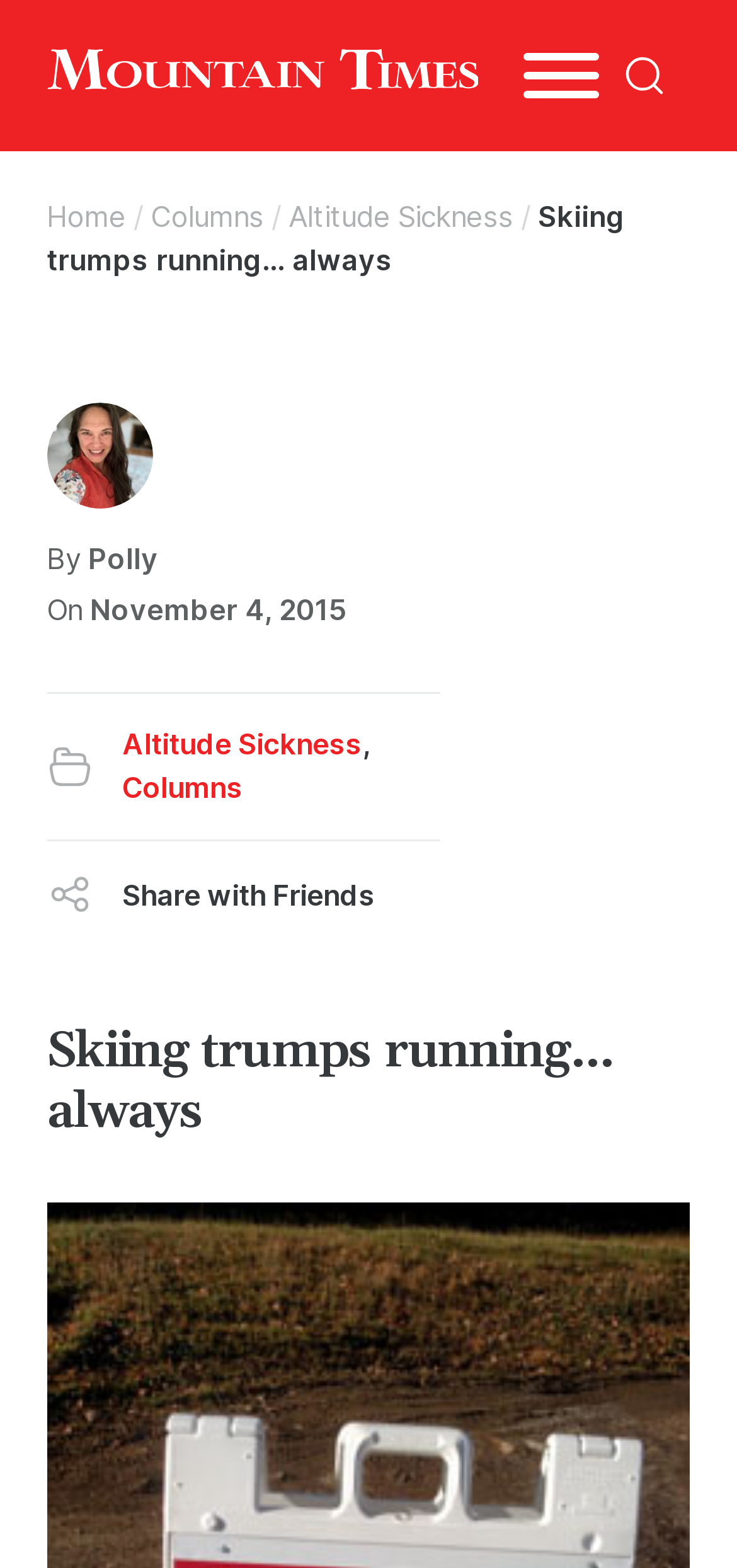Please determine the bounding box coordinates for the UI element described as: "View Larger".

None